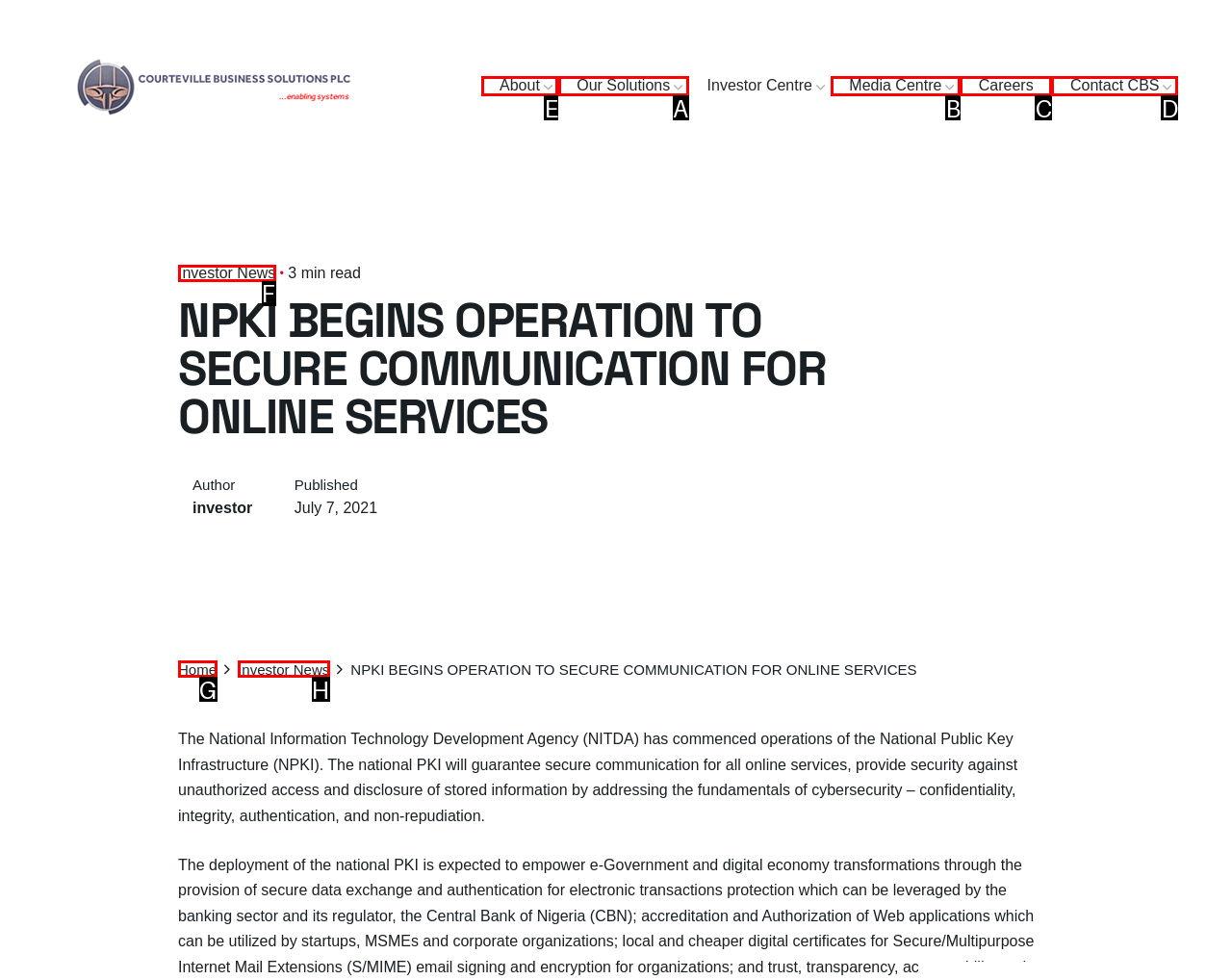Tell me which one HTML element I should click to complete this task: go to About page Answer with the option's letter from the given choices directly.

E